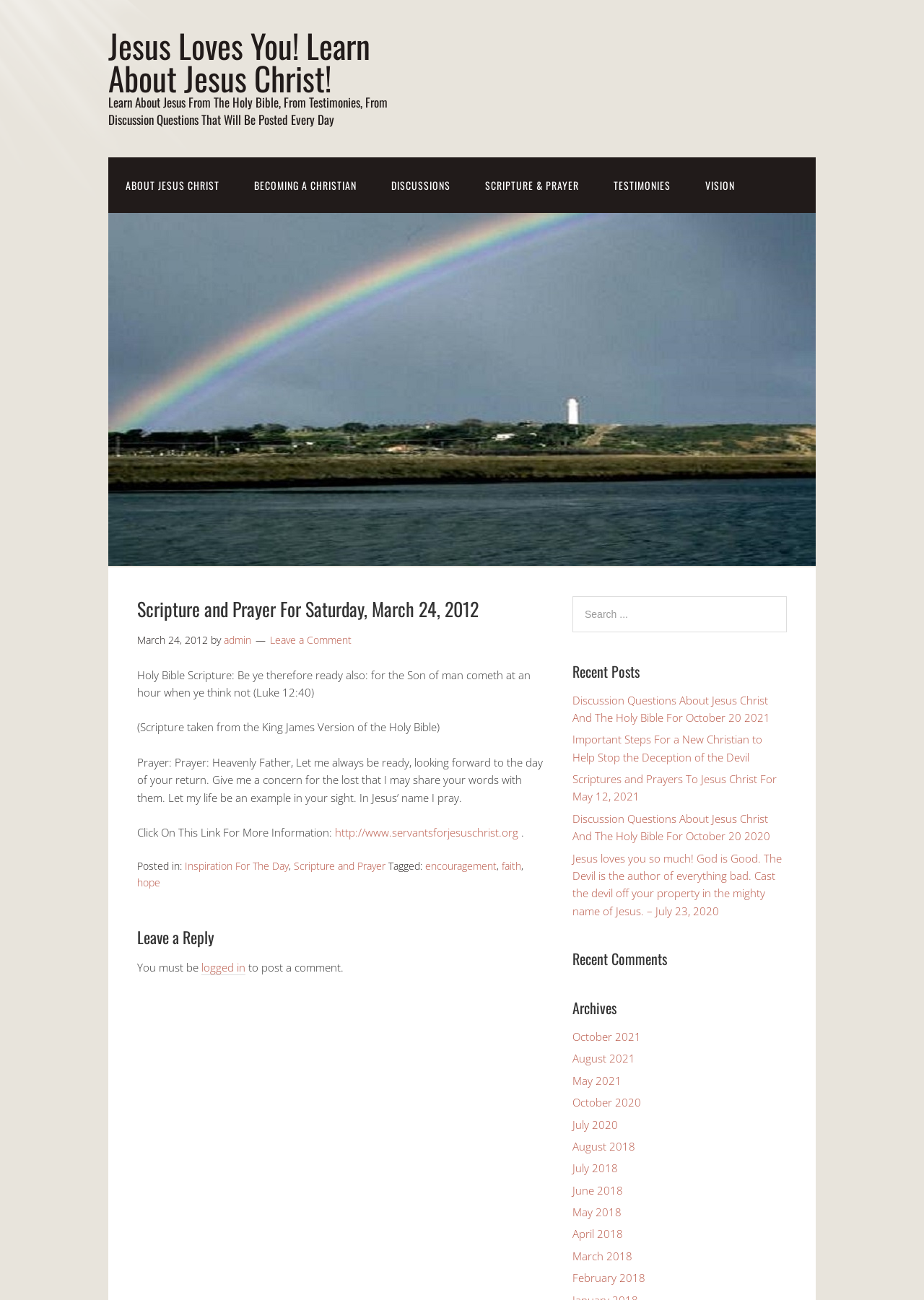Write a detailed summary of the webpage.

This webpage is about Jesus Christ and the Holy Bible, with a focus on scripture, prayer, and discussion. At the top, there is a heading that reads "Jesus Loves You! Learn About Jesus Christ!" followed by a link with the same text. Below this, there is another heading that describes the purpose of the website, which is to learn about Jesus from the Holy Bible, testimonies, and discussion questions.

On the top-right side, there are several links to different sections of the website, including "About Jesus Christ", "Becoming a Christian", "Discussions", "Scripture & Prayer", "Testimonies", and "Vision". Below these links, there is an image related to the website's theme.

The main content of the webpage is divided into several sections. The first section has a heading that reads "Scripture and Prayer For Saturday, March 24, 2012", followed by a time stamp and the author's name. Below this, there is a Holy Bible scripture, "Be ye therefore ready also: for the Son of man cometh at an hour when ye think not (Luke 12:40)", along with a prayer and a link to more information.

The next section has a heading that reads "Leave a Reply", followed by a message that says users must be logged in to post a comment. On the right side, there is a search box with a "Search" button.

Below this, there are several sections that list recent posts, recent comments, and archives of posts from different months and years. Each section has a heading and lists several links to related posts or archives.

Overall, this webpage is a resource for people to learn about Jesus Christ and the Holy Bible, with a focus on scripture, prayer, and discussion.